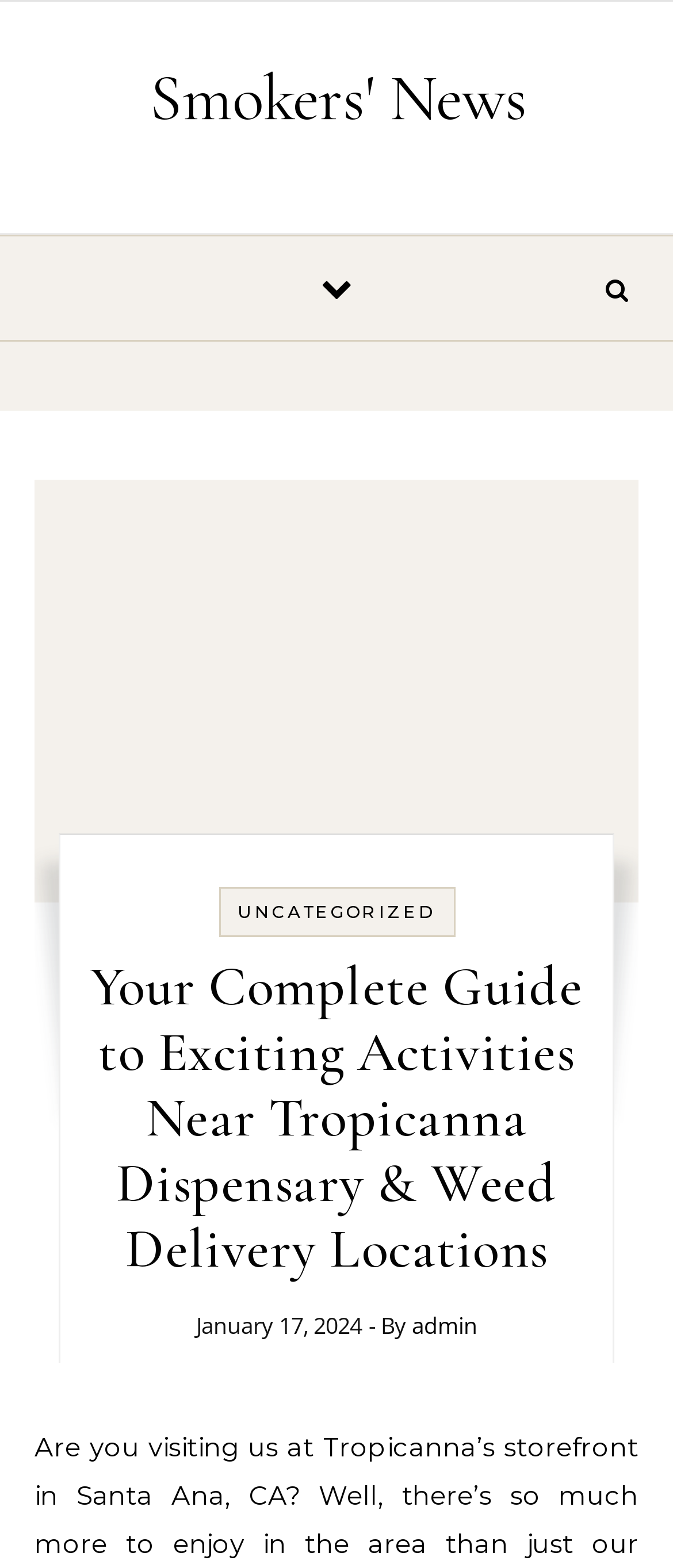What is the date of the article?
Utilize the image to construct a detailed and well-explained answer.

I found the date by examining the StaticText element with the text 'January 17, 2024', which is located below the article's title and is likely the publication date.